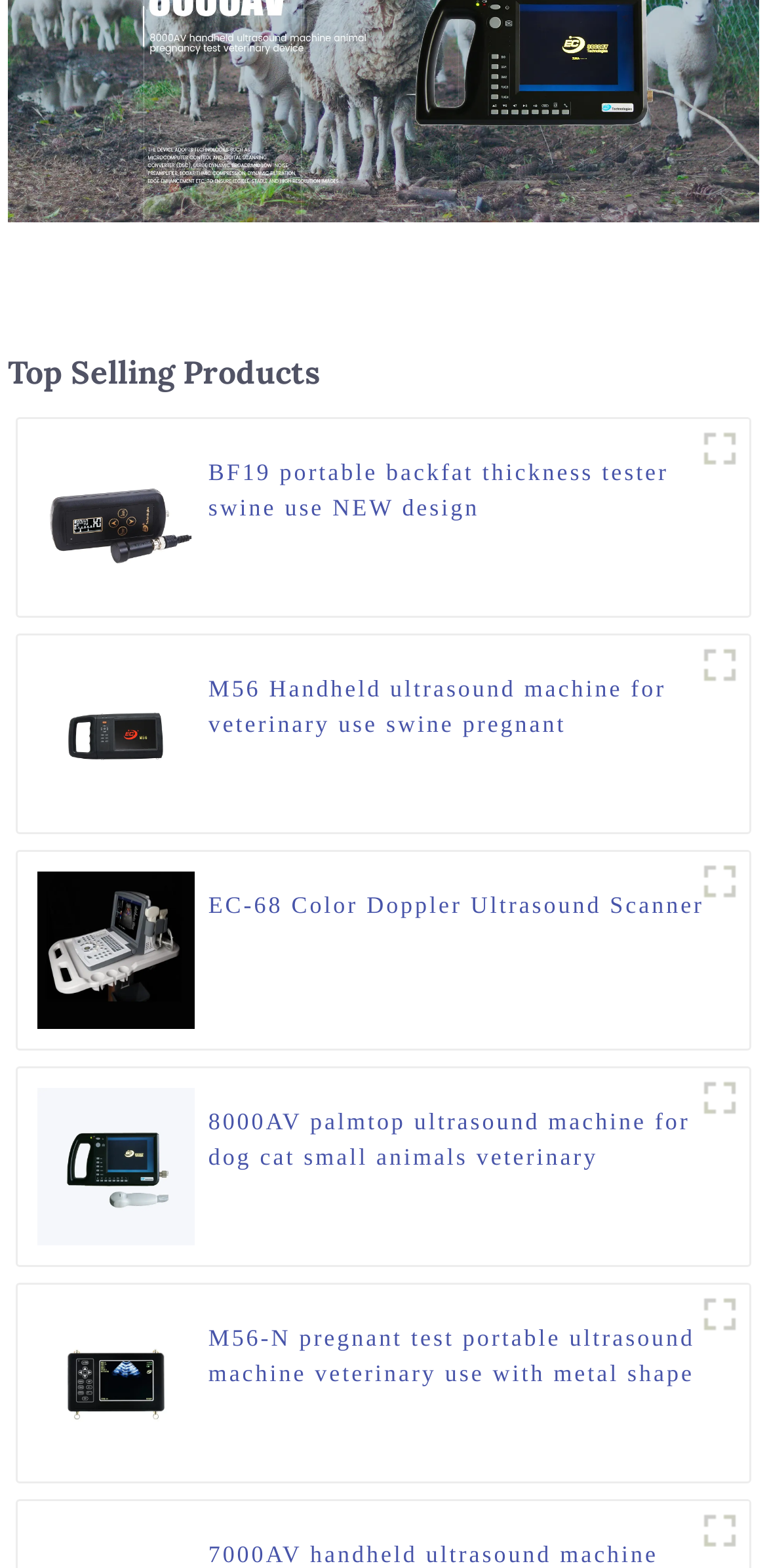Look at the image and write a detailed answer to the question: 
How many products are shown on this page?

There are 6 figures on the page, each containing a product image and description, which suggests that 6 products are shown on this page.